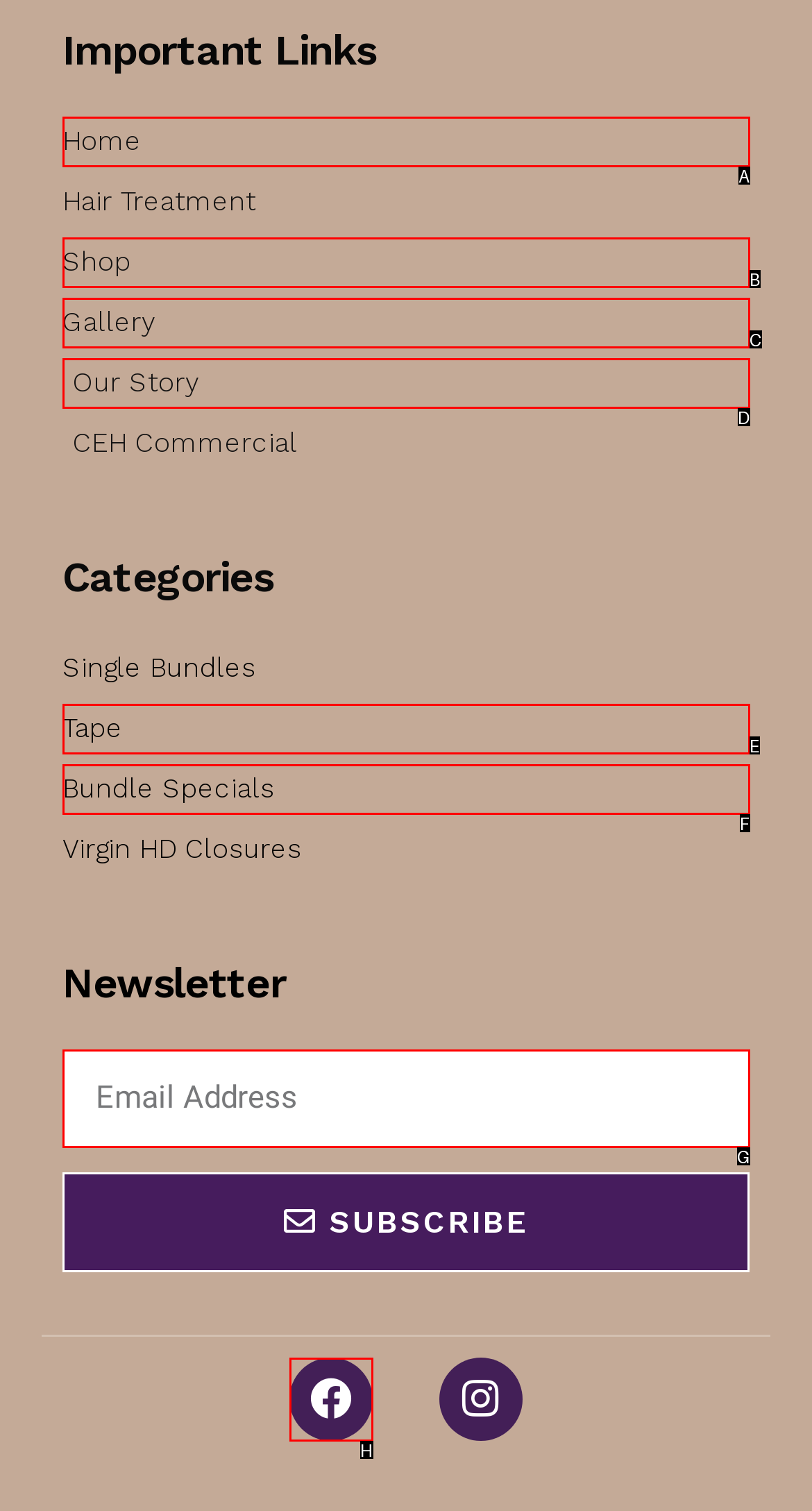Using the given description: parent_node: Email name="form_fields[email]" placeholder="Email Address", identify the HTML element that corresponds best. Answer with the letter of the correct option from the available choices.

G